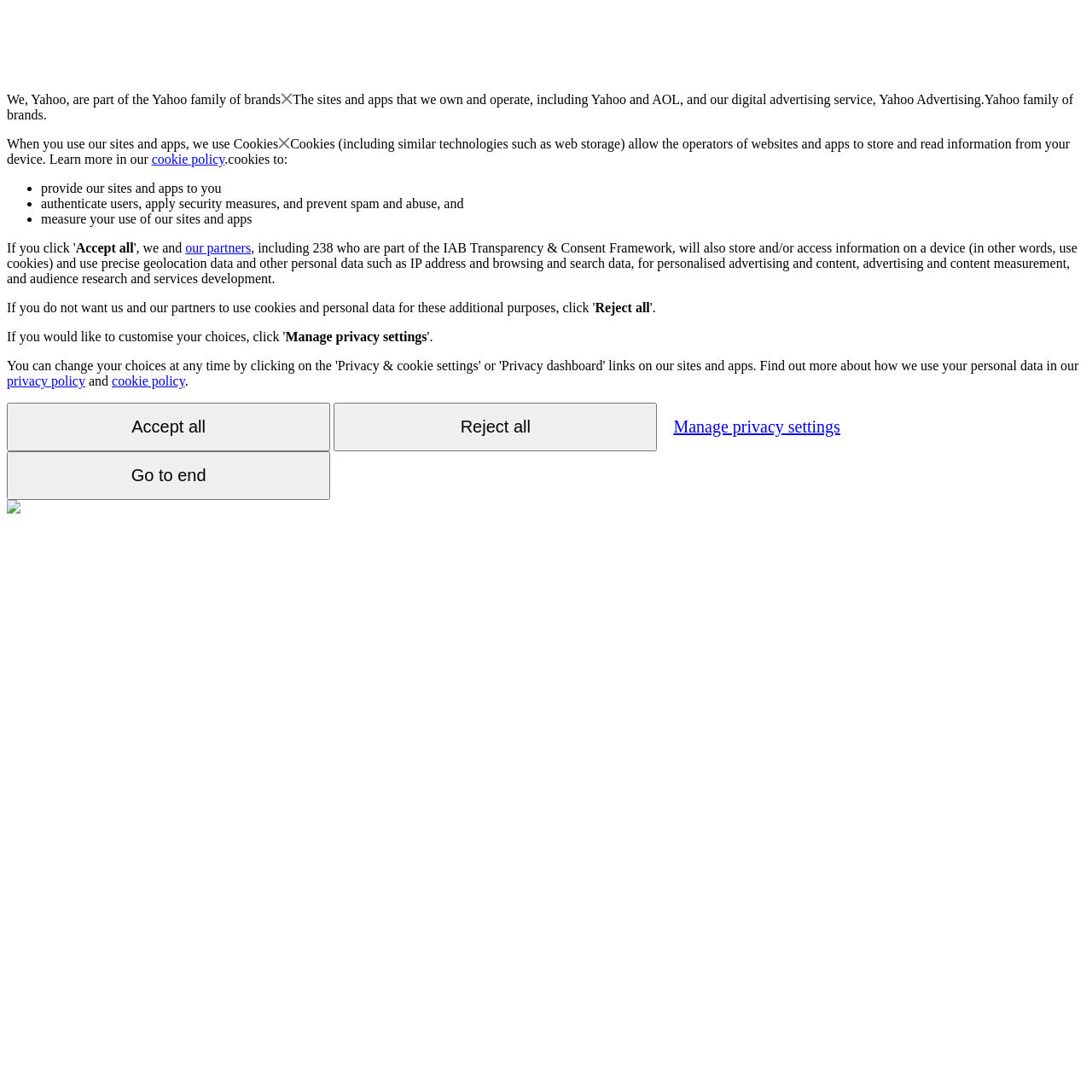Locate the bounding box coordinates of the area to click to fulfill this instruction: "Click the 'Reject all' button". The bounding box should be presented as four float numbers between 0 and 1, in the order [left, top, right, bottom].

[0.545, 0.275, 0.595, 0.288]